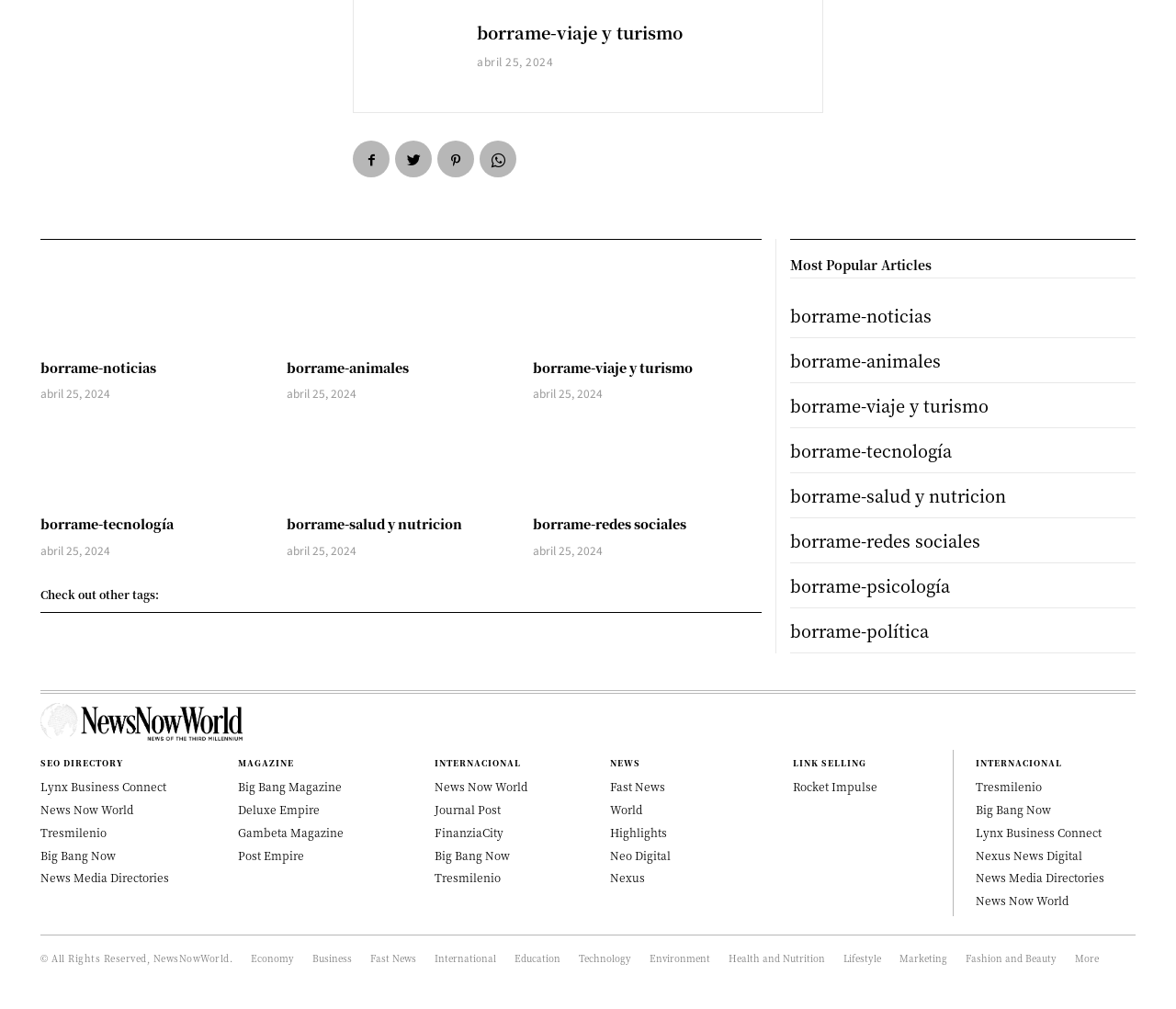Answer with a single word or phrase: 
What is the date of the articles?

April 25, 2024